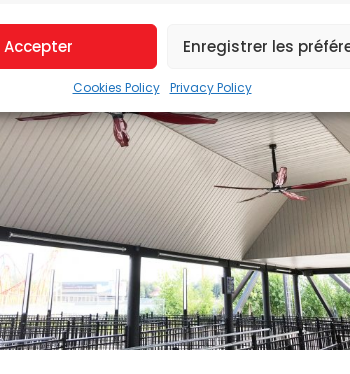Provide a thorough and detailed caption for the image.

The image showcases a modern, spacious outdoor area equipped with large ceiling fans that enhance comfort by improving air circulation. The setting appears to be part of a recreational venue, likely designed to accommodate guests in an outdoor waiting area. In the background, there is a glimpse of a lively atmosphere, with structures likely associated with amusement or entertainment, suggesting a location such as a theme park or festival ground. Prominently displayed are buttons labeled "Accepter" (Accept) and "Enregistrer les préférences" (Save Preferences), indicating user interaction elements related to consent management for cookies and privacy policies, which are common in digital platforms. Overall, the image reflects a blend of functionality and enjoyment, aimed at providing a pleasant experience for visitors while maintaining compliance with modern privacy standards.